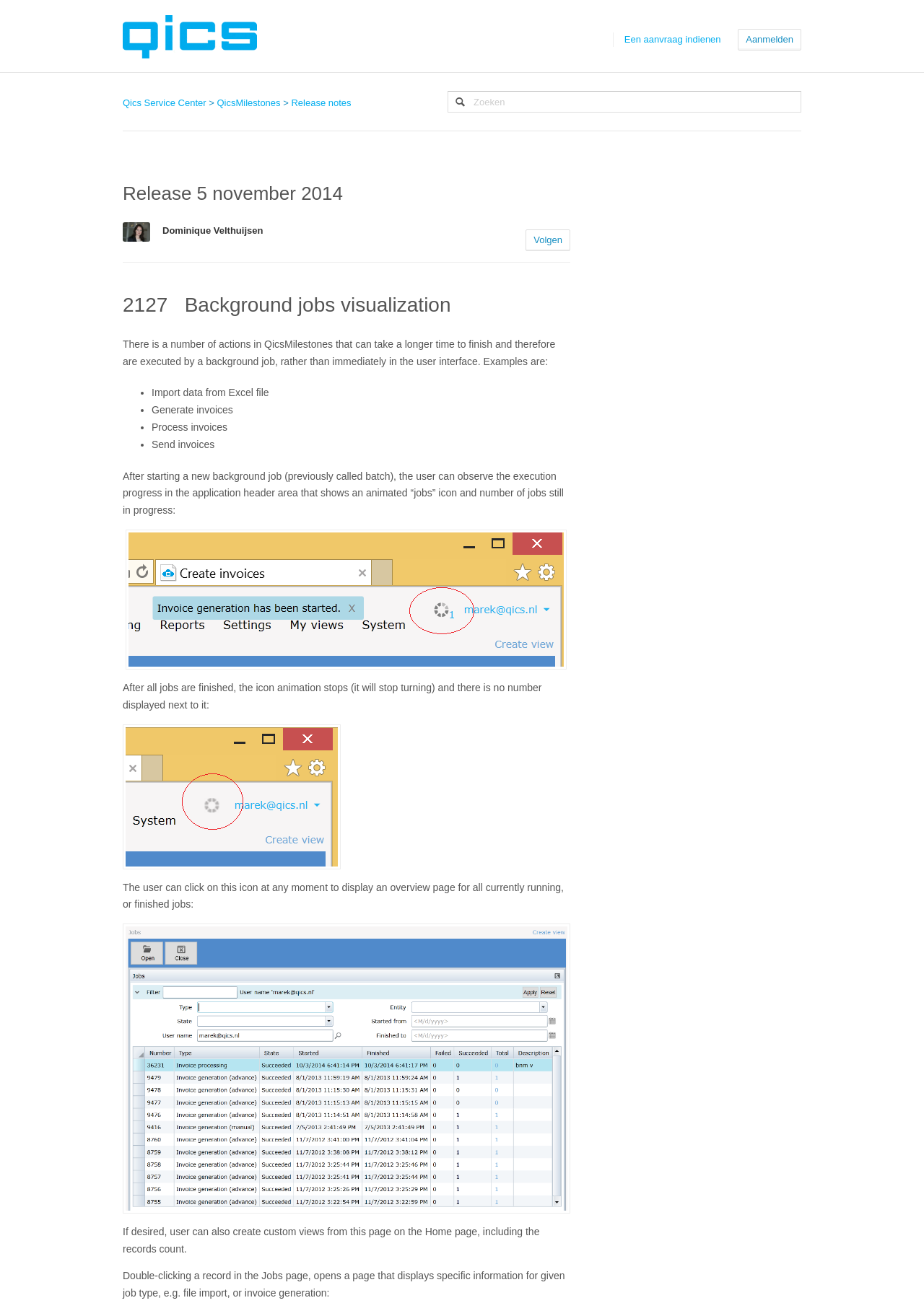Determine the bounding box coordinates of the element that should be clicked to execute the following command: "Click the 'Aanmelden' button".

[0.799, 0.022, 0.867, 0.038]